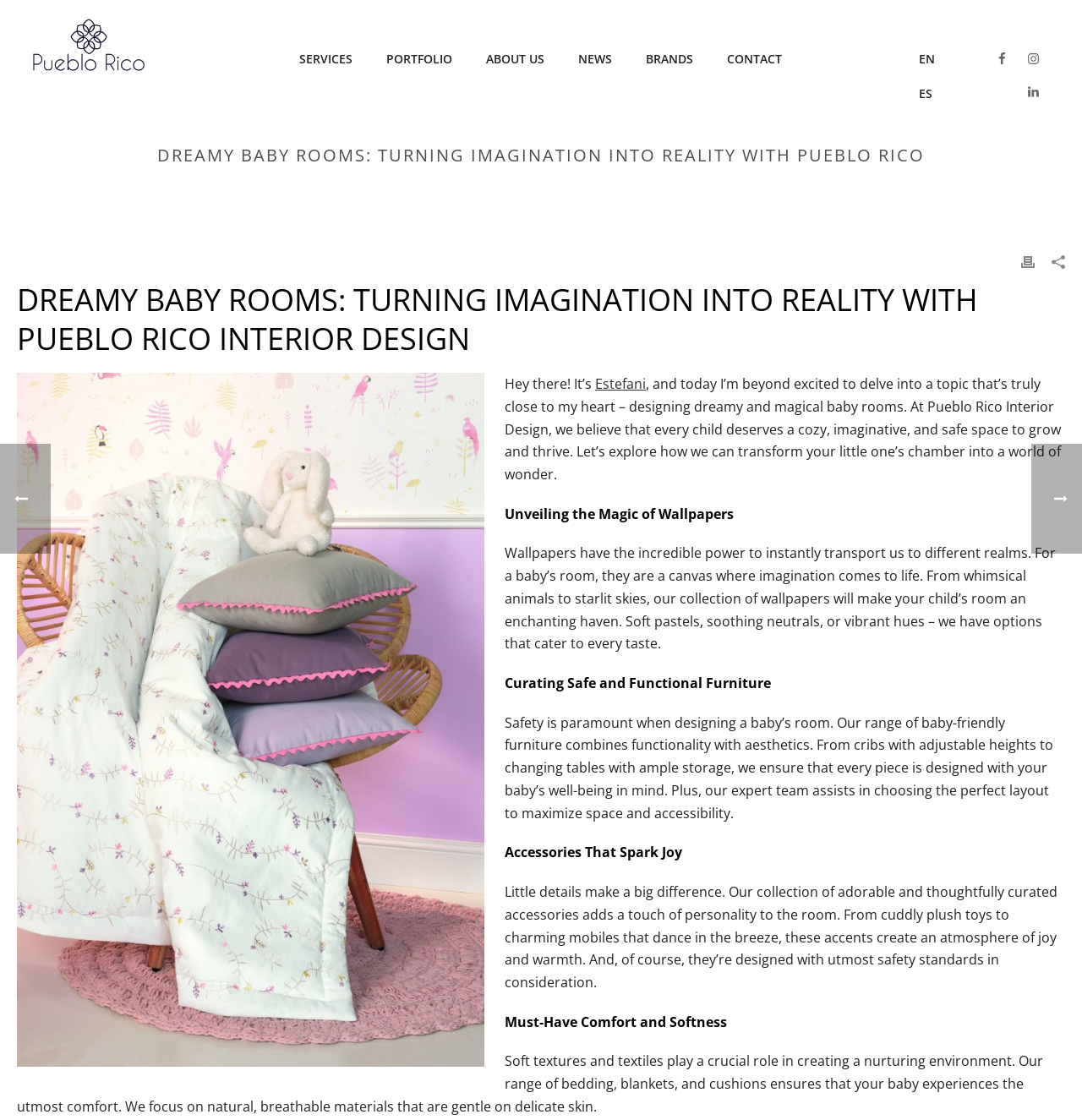Utilize the details in the image to thoroughly answer the following question: Who is the author of the webpage content?

The webpage mentions 'Hey there! It’s Estefani' at the beginning of the content, indicating that Estefani is the author or writer of the webpage content.